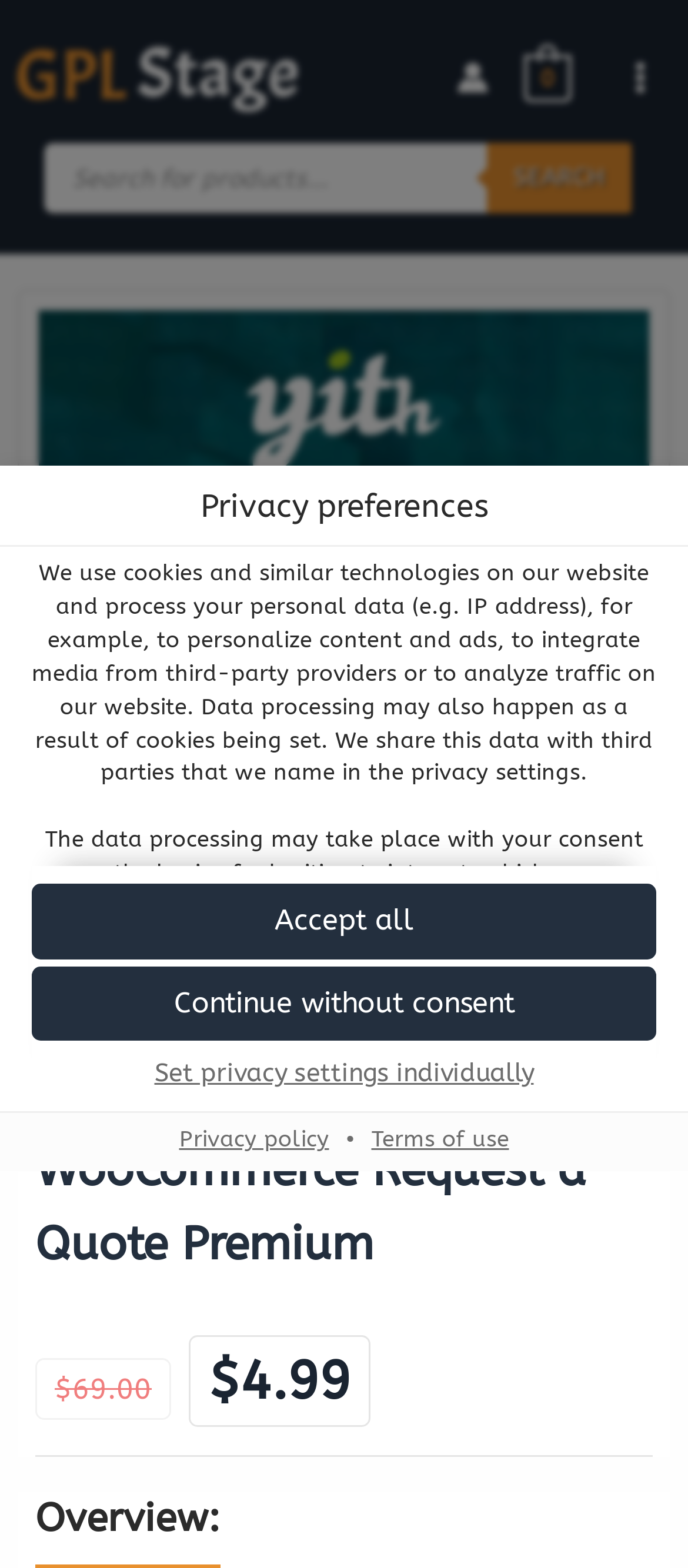Identify the bounding box coordinates for the element you need to click to achieve the following task: "View terms of use". Provide the bounding box coordinates as four float numbers between 0 and 1, in the form [left, top, right, bottom].

[0.527, 0.718, 0.753, 0.735]